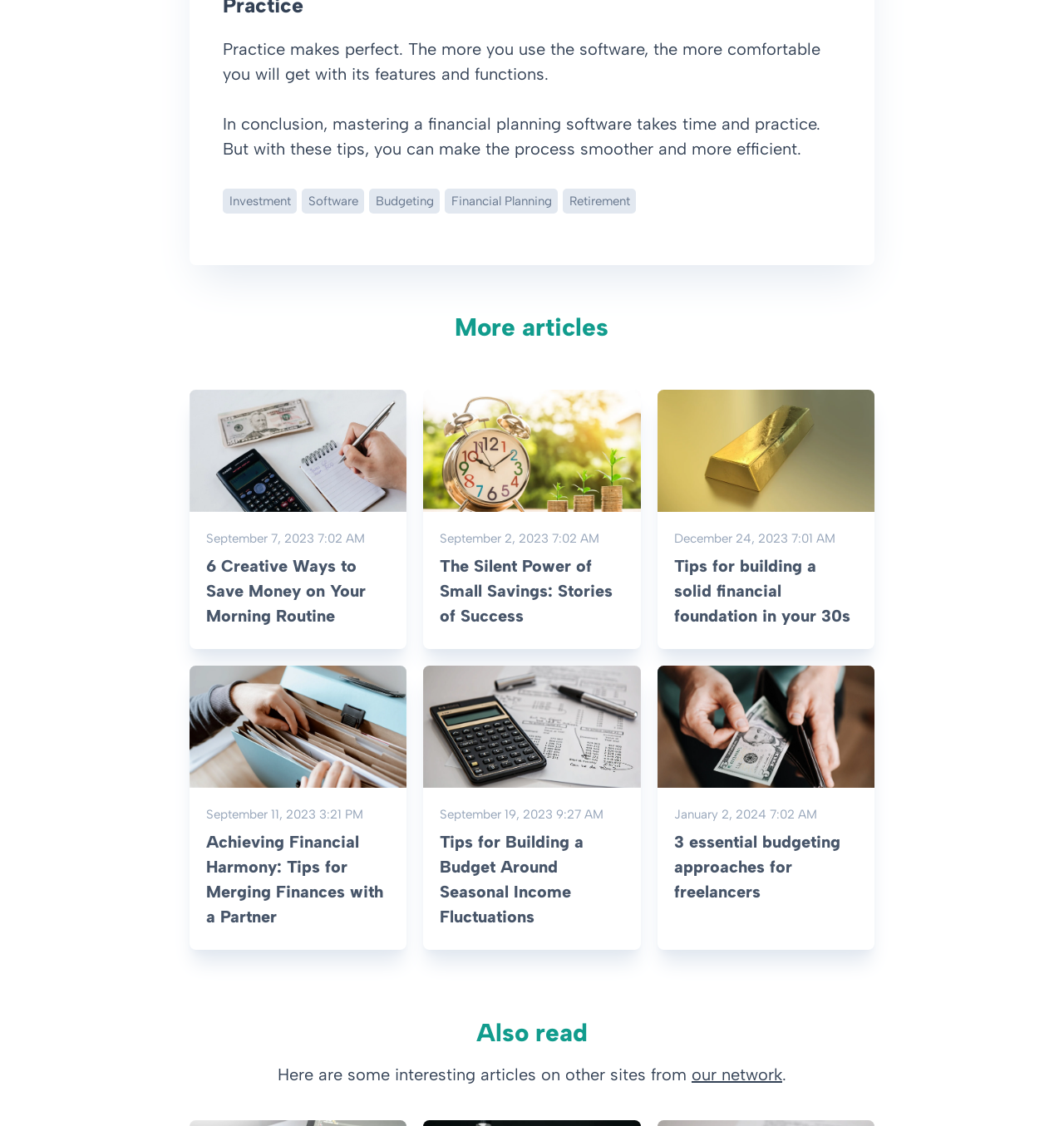Identify the bounding box coordinates for the region of the element that should be clicked to carry out the instruction: "View the 'More articles' section". The bounding box coordinates should be four float numbers between 0 and 1, i.e., [left, top, right, bottom].

[0.428, 0.276, 0.572, 0.306]